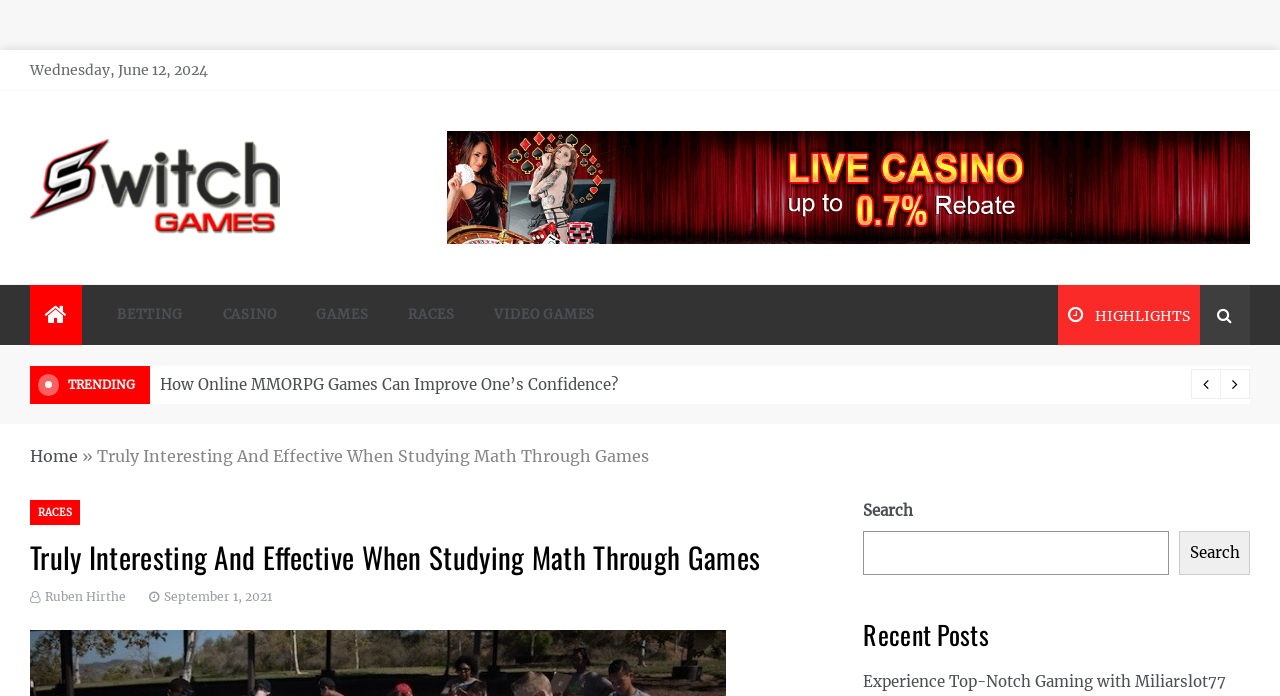Return the bounding box coordinates of the UI element that corresponds to this description: "Races". The coordinates must be given as four float numbers in the range of 0 and 1, [left, top, right, bottom].

[0.303, 0.409, 0.371, 0.496]